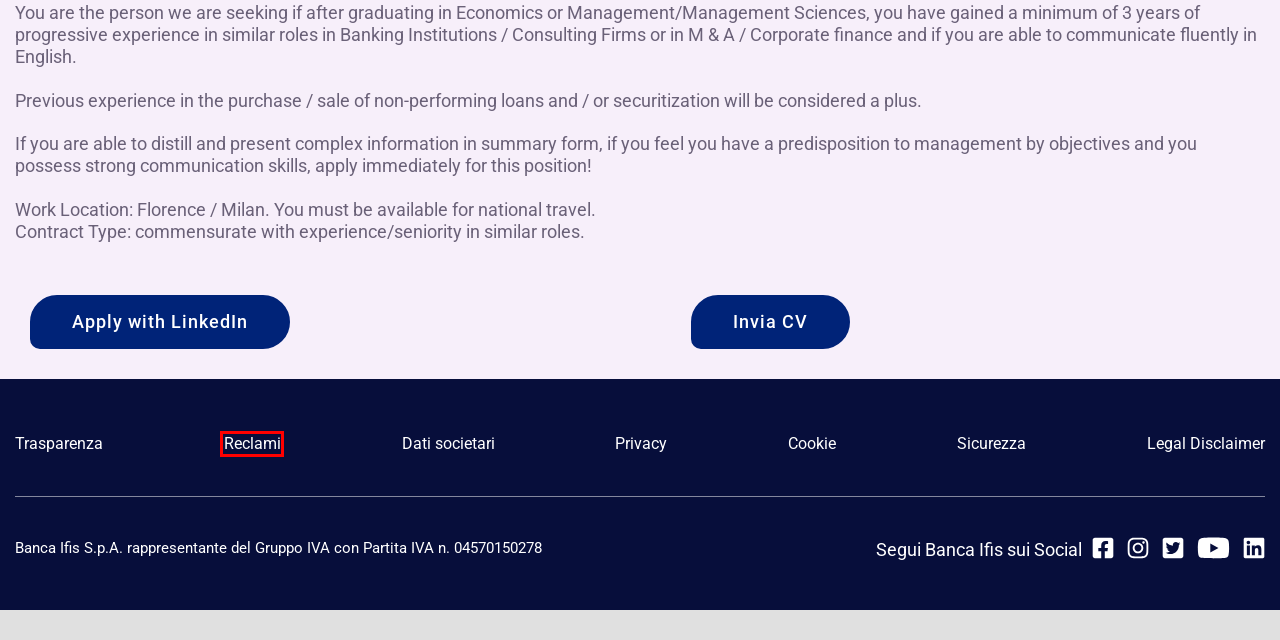Consider the screenshot of a webpage with a red bounding box around an element. Select the webpage description that best corresponds to the new page after clicking the element inside the red bounding box. Here are the candidates:
A. Assistenza: contatti, FAQ e dove siamo | Banca Ifis
B. Dati societari | Banca Ifis
C. Vacancies | Banca Ifis
D. Chi siamo | Banca Ifis
E. Trasparenza | Banca Ifis
F. Reclami | Banca Ifis
G. Sicurezza | Banca Ifis
H. Legal Disclaimer | Banca Ifis

F